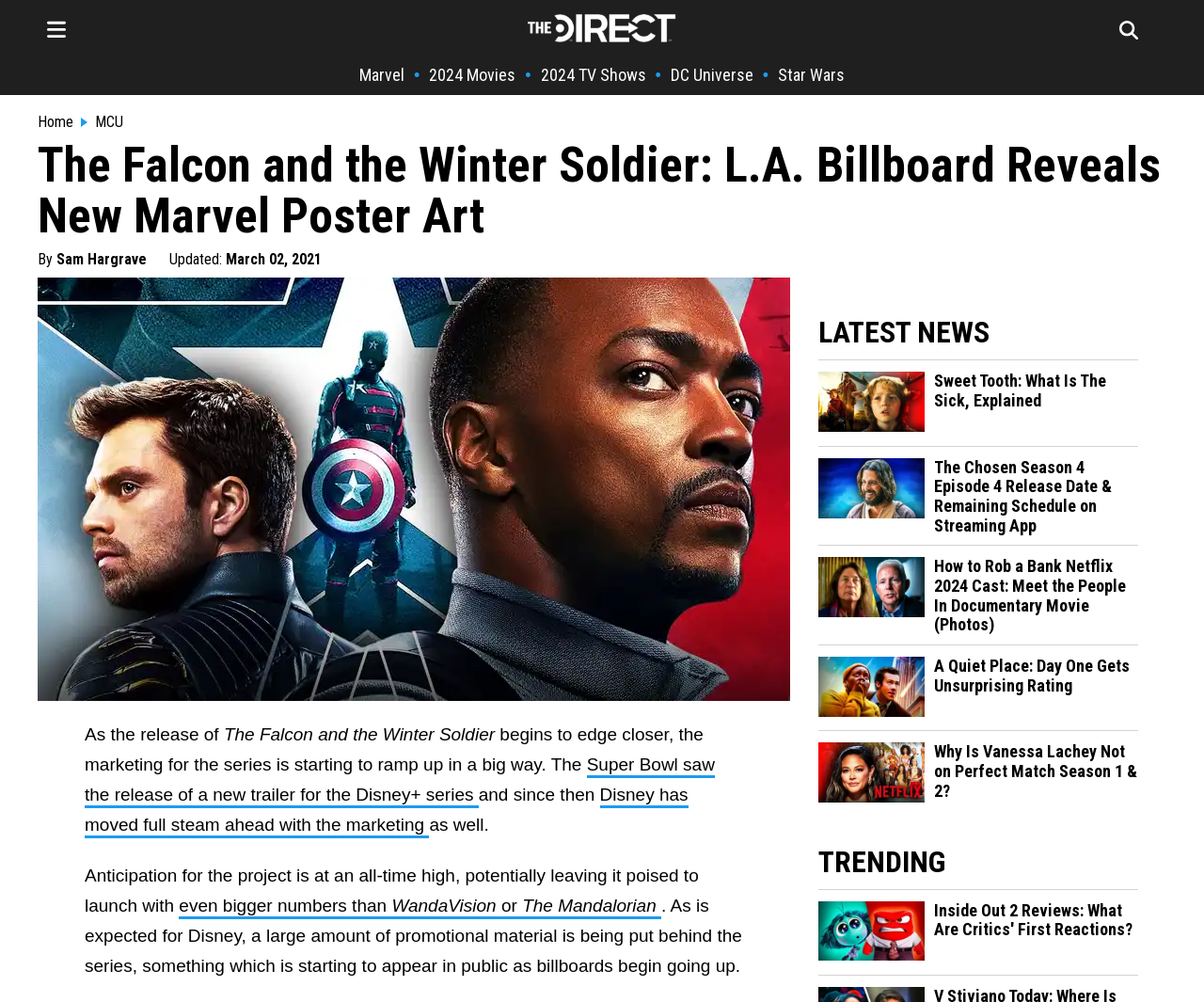Determine the bounding box coordinates of the element that should be clicked to execute the following command: "Check out the latest news".

[0.68, 0.315, 0.945, 0.35]